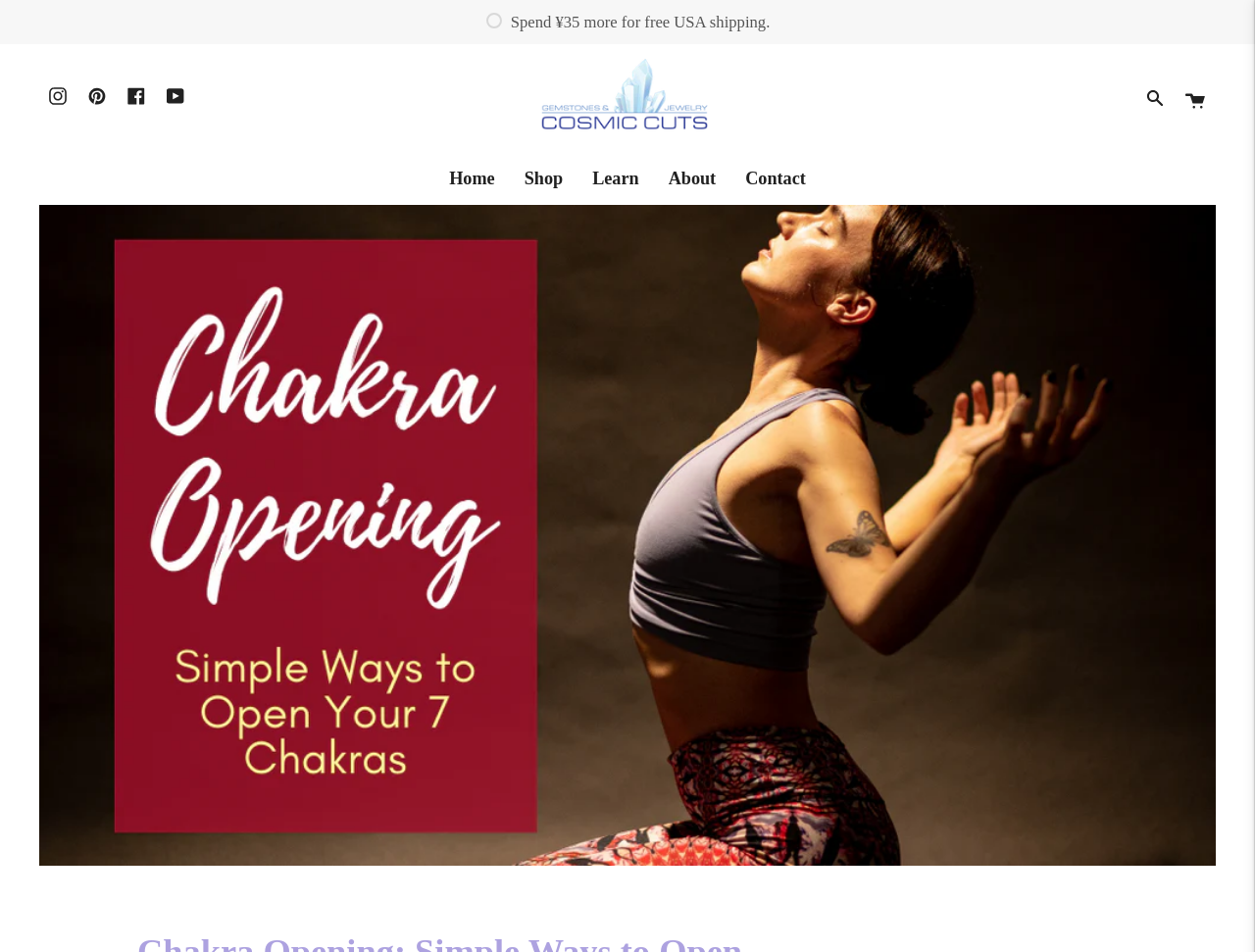Please find and report the bounding box coordinates of the element to click in order to perform the following action: "Learn about Chakra Opening". The coordinates should be expressed as four float numbers between 0 and 1, in the format [left, top, right, bottom].

[0.46, 0.162, 0.521, 0.214]